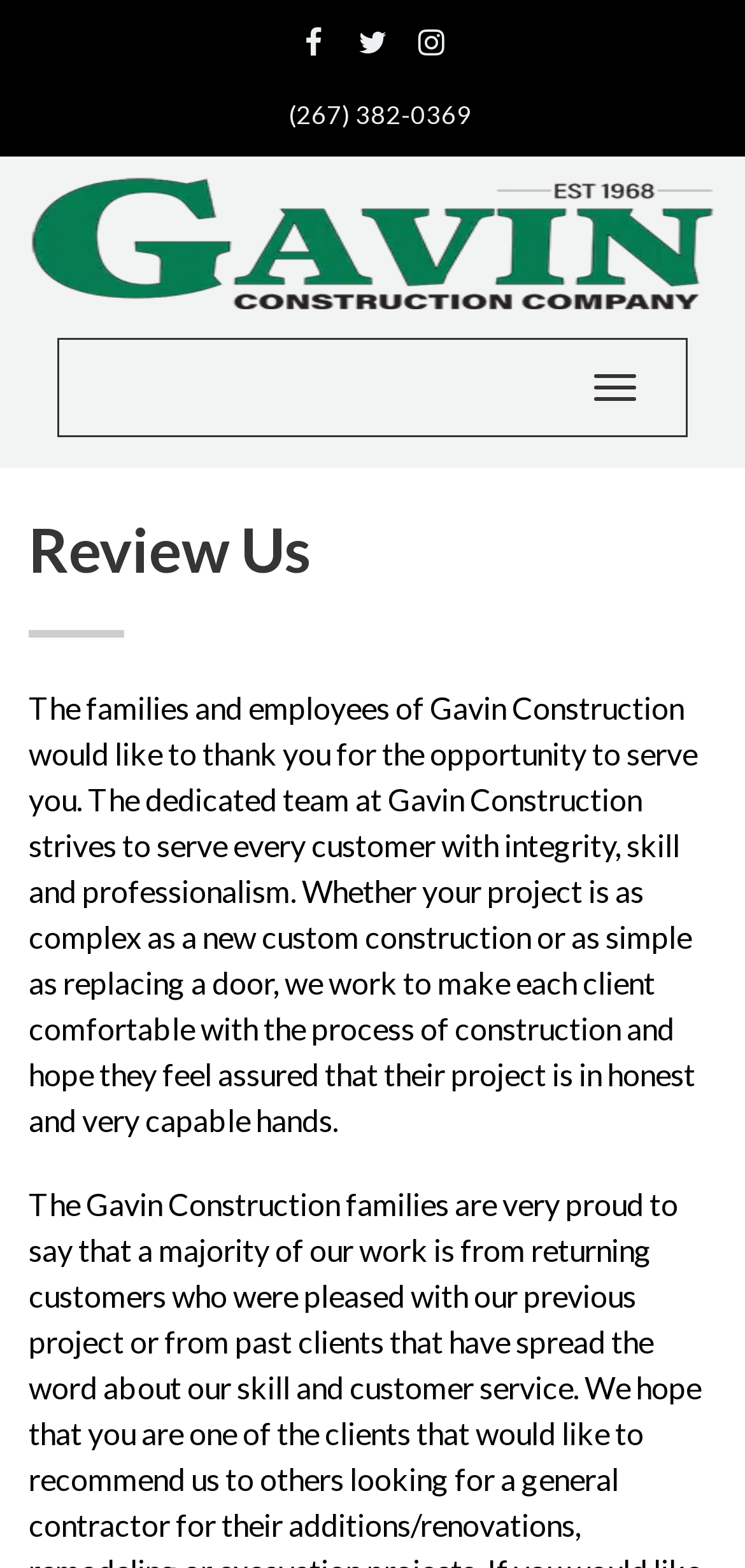Examine the screenshot and answer the question in as much detail as possible: What type of projects does Gavin Construction Company handle?

I analyzed the static text element that describes the company's services and found that it mentions handling projects that are as complex as a new custom construction or as simple as replacing a door.